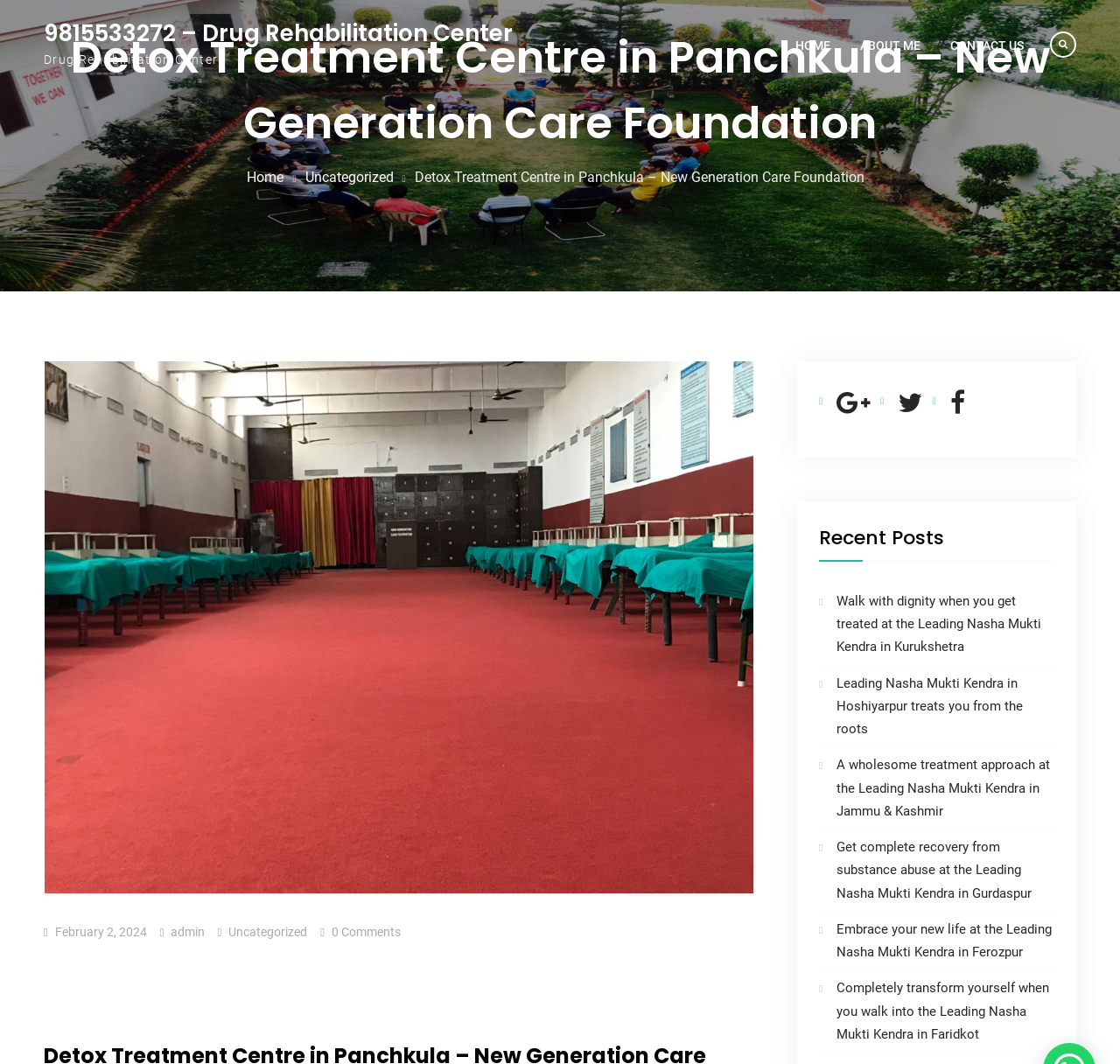Identify the bounding box coordinates of the element to click to follow this instruction: 'Click on the 'HOME' link'. Ensure the coordinates are four float values between 0 and 1, provided as [left, top, right, bottom].

[0.698, 0.021, 0.753, 0.065]